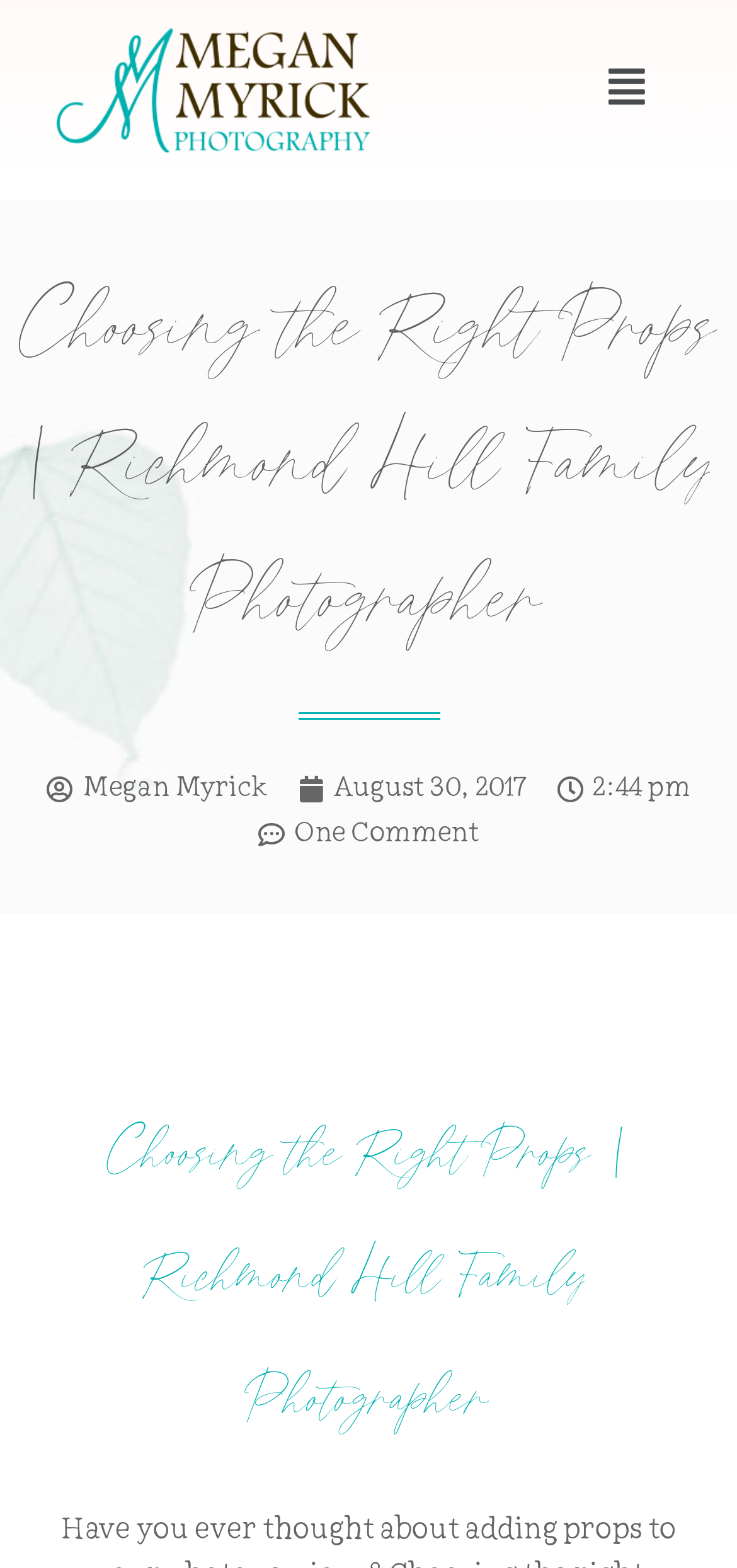What is the date of the post?
Based on the screenshot, give a detailed explanation to answer the question.

I found the date of the post by looking at the link element with the text 'August 30, 2017', which is likely to be the date of the post.